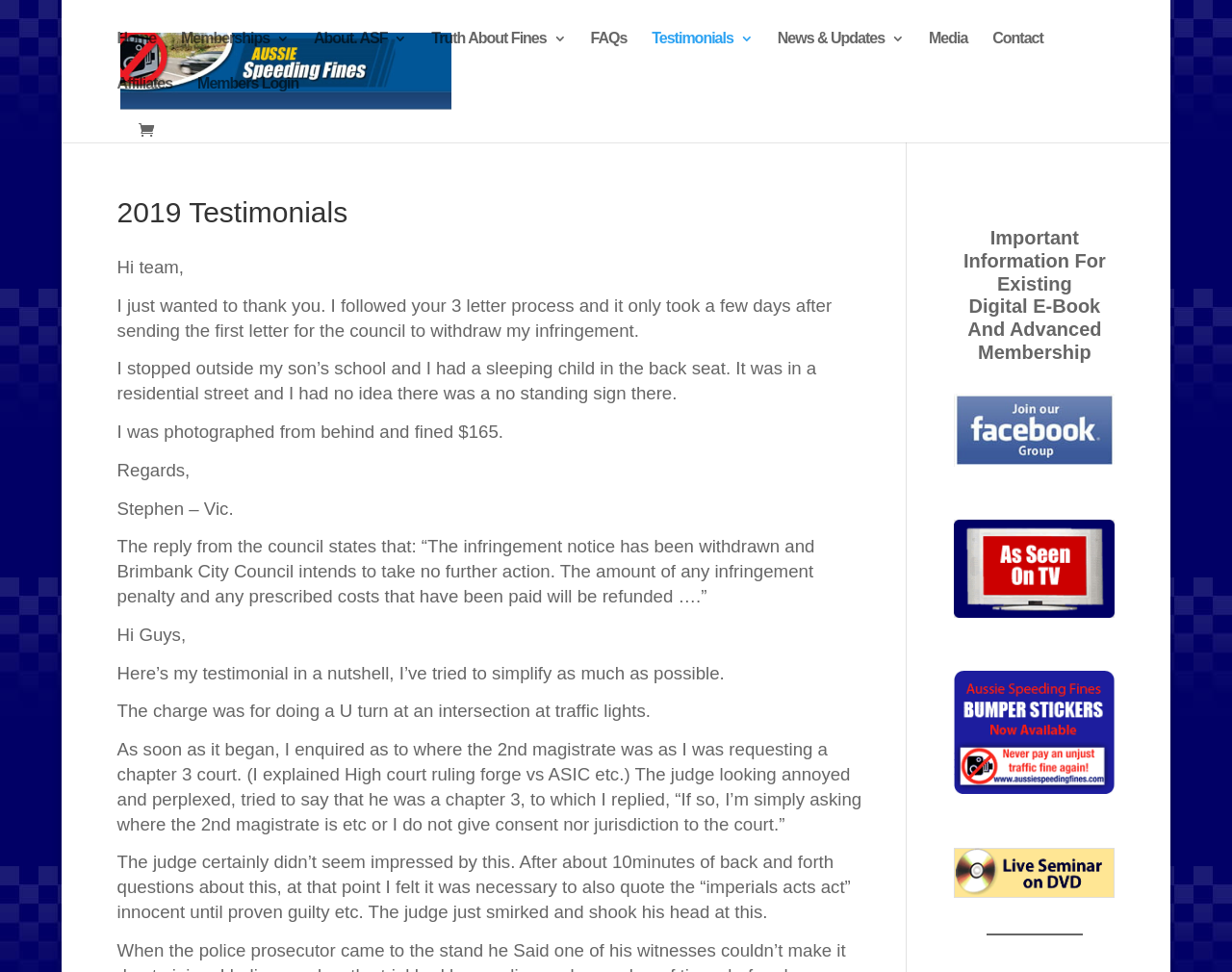Provide a thorough summary of the webpage.

This webpage is about 2019 testimonials for Aussie Speeding Fines. At the top, there is a logo of Aussie Speeding Fines, which is an image with a link to the homepage. Below the logo, there is a navigation menu with links to various pages, including Home, Memberships, About, Truth About Fines, FAQs, Testimonials, News & Updates, Media, Contact, and Affiliates.

On the left side of the page, there is a search bar. Below the search bar, there is a heading that reads "2019 Testimonials". This section contains several testimonials from individuals who have successfully challenged their speeding fines using the methods provided by Aussie Speeding Fines.

Each testimonial is a block of text that describes the individual's experience, including the circumstances of their fine, the actions they took, and the outcome. The testimonials are arranged vertically, with each one below the previous one.

On the right side of the page, there are several links and images promoting additional resources and services, including a Facebook group, a TV appearance, bumper stickers and business cards, and a seminar DVD. These links and images are arranged vertically, with each one below the previous one.

At the very bottom of the page, there is a horizontal separator line.